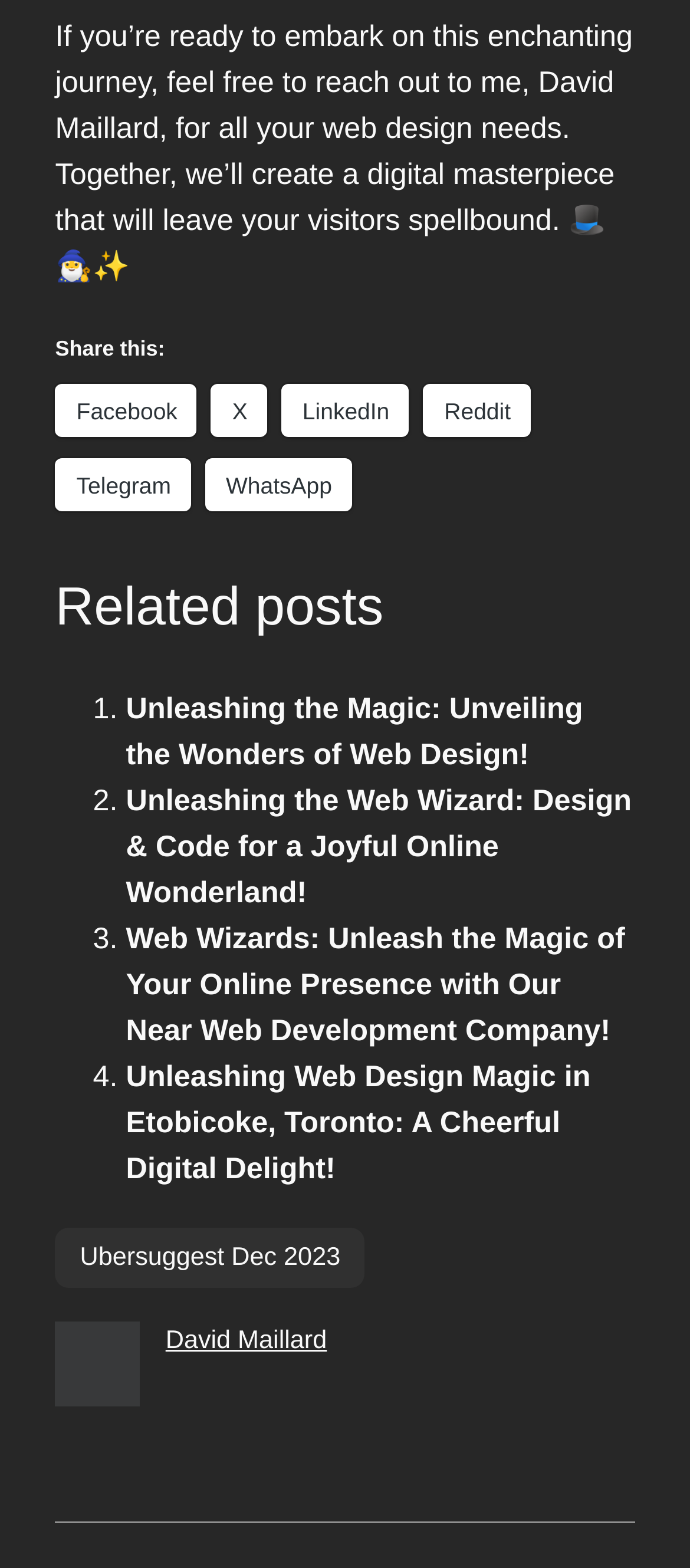Given the element description, predict the bounding box coordinates in the format (top-left x, top-left y, bottom-right x, bottom-right y), using floating point numbers between 0 and 1: WhatsApp

[0.297, 0.292, 0.509, 0.326]